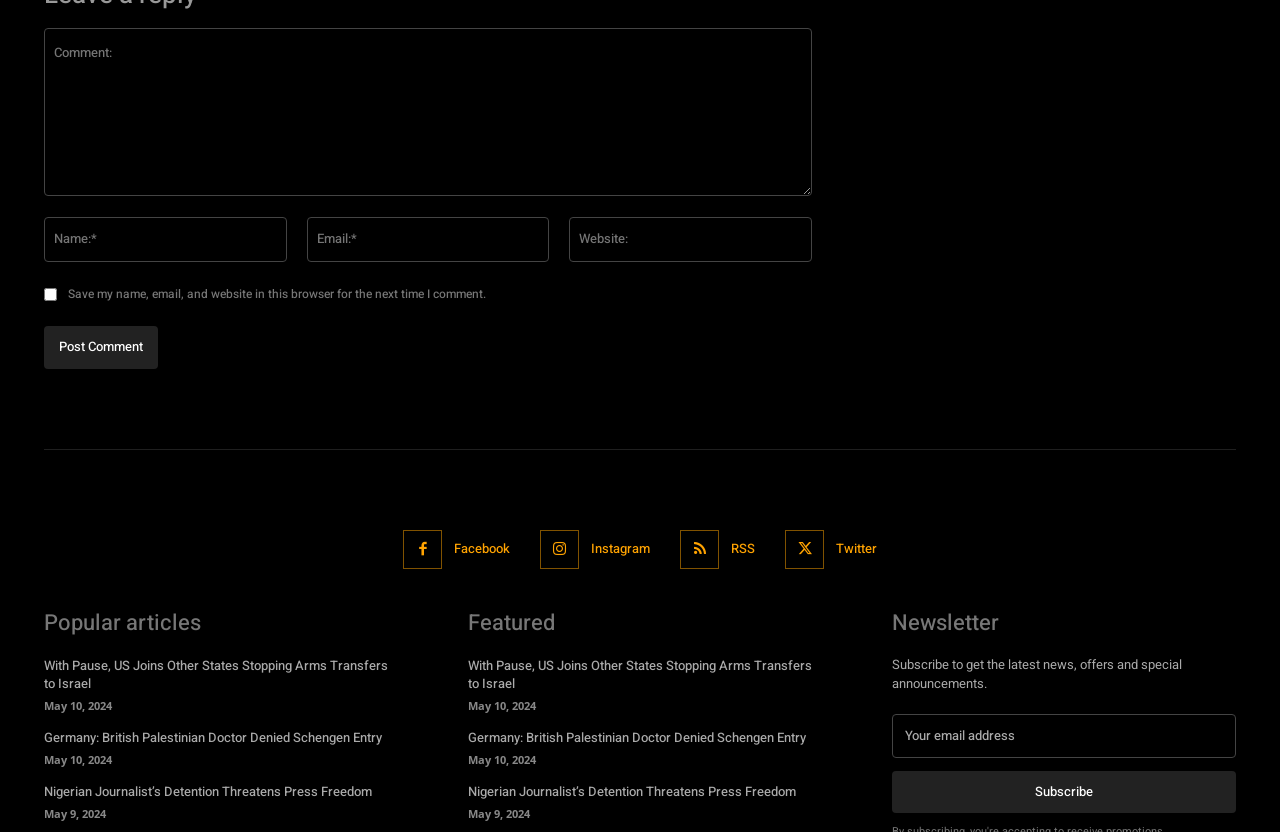What is the purpose of the checkbox?
Please give a detailed and elaborate explanation in response to the question.

The checkbox is located below the comment form and is labeled 'Save my name, email, and website in this browser for the next time I comment.' This suggests that its purpose is to save the user's comment information for future use.